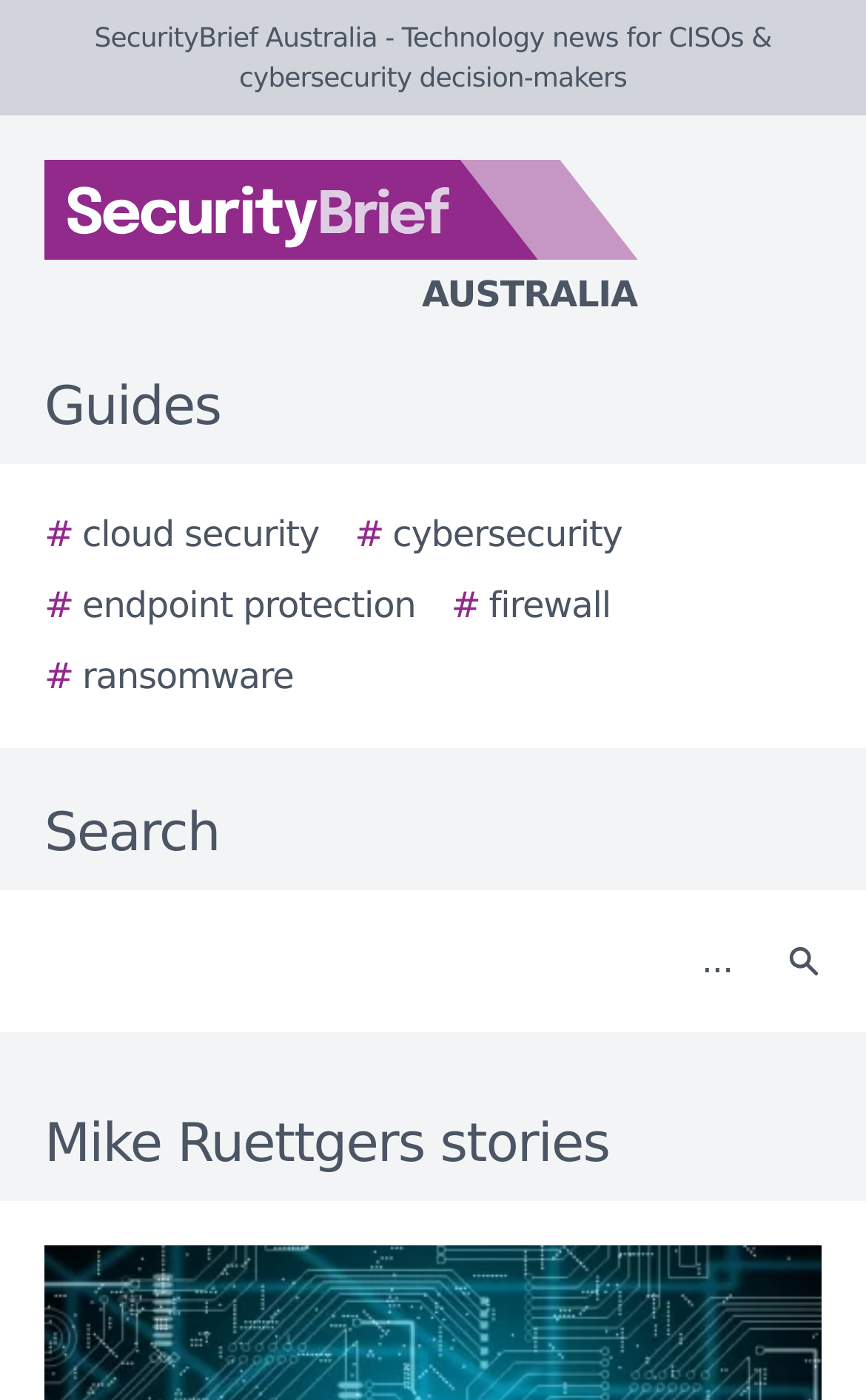Can you find and generate the webpage's heading?

Mike Ruettgers stories